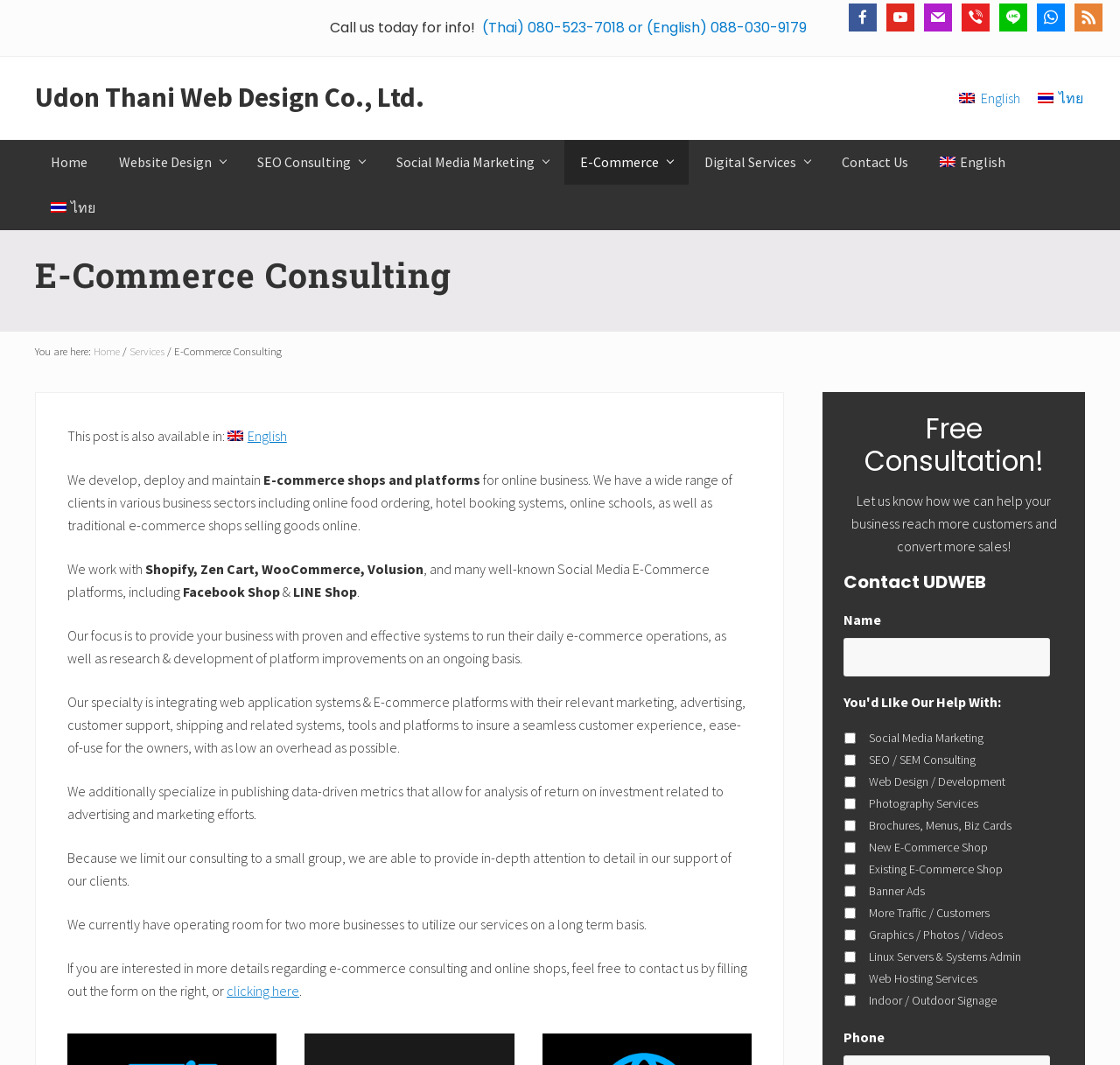Give a comprehensive overview of the webpage, including key elements.

This webpage is about Udon Thani Web Design Co., Ltd., a company that offers e-commerce consulting and online shop services. At the top of the page, there are several links to skip to different sections of the page, including primary navigation, main content, primary sidebar, and footer. 

Below these links, there is a section with a heading "Before Header" that contains a call-to-action to contact the company for information, along with social media links to Facebook, YouTube, mail, Viber, Line, WhatsApp, and RSS. 

To the left of this section, there is a logo and a link to the company's homepage, as well as a static text describing the company's services. 

The main navigation menu is located below, with links to Home, Website Design, SEO Consulting, Social Media Marketing, E-Commerce, Digital Services, and Contact Us. 

The main content of the page is divided into two sections. The left section has a heading "E-Commerce Consulting" and describes the company's e-commerce services, including developing, deploying, and maintaining e-commerce shops and platforms. The text also mentions the company's focus on providing effective systems for daily e-commerce operations and integrating web application systems with marketing, advertising, customer support, shipping, and related systems. 

The right section has a heading "Primary Sidebar" and contains a call-to-action for a free consultation, a contact form, and a list of services offered by the company, including social media marketing, SEO consulting, web design and development, photography services, and more.